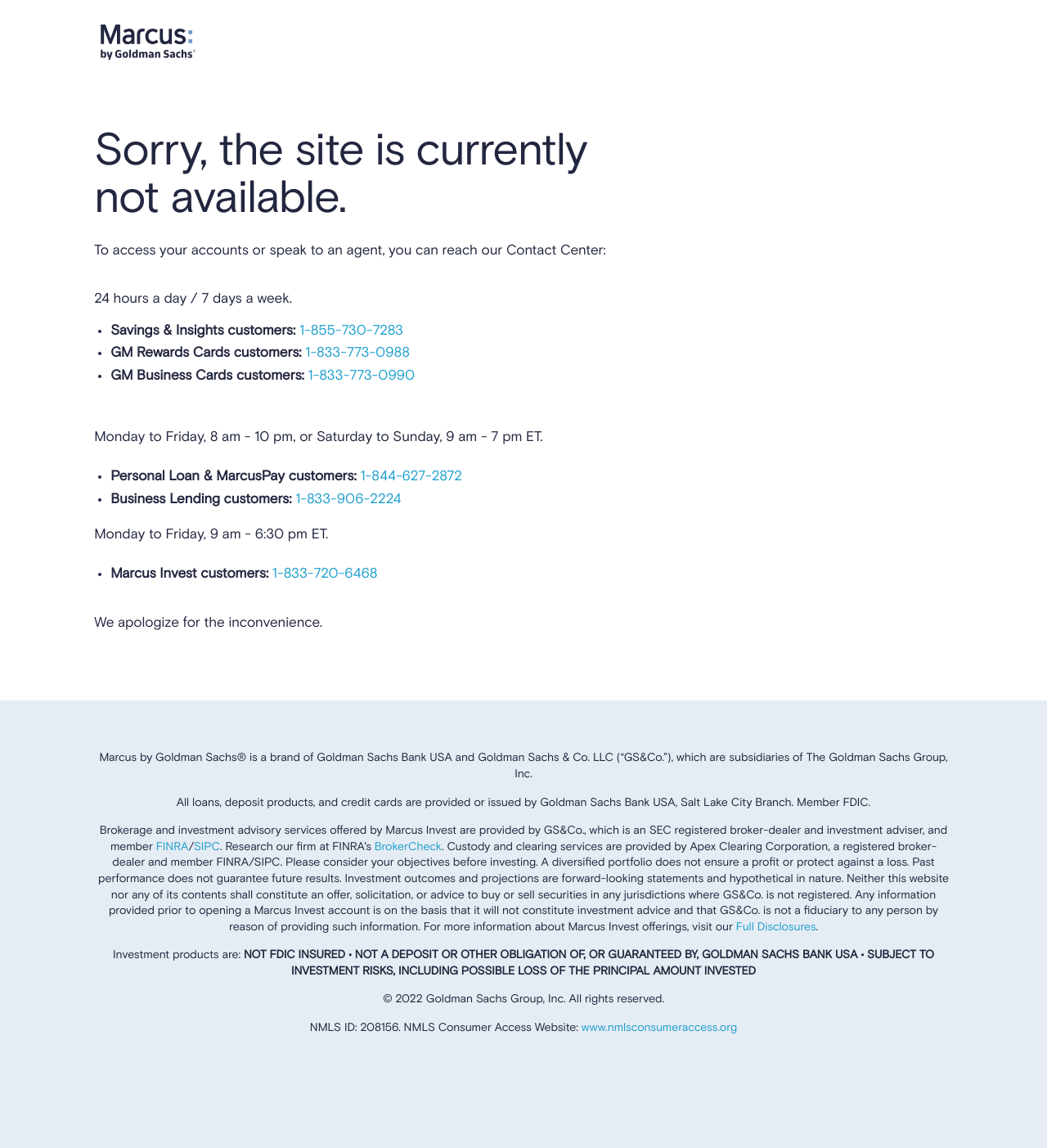Respond to the question below with a single word or phrase:
What is the copyright year of the webpage?

2022